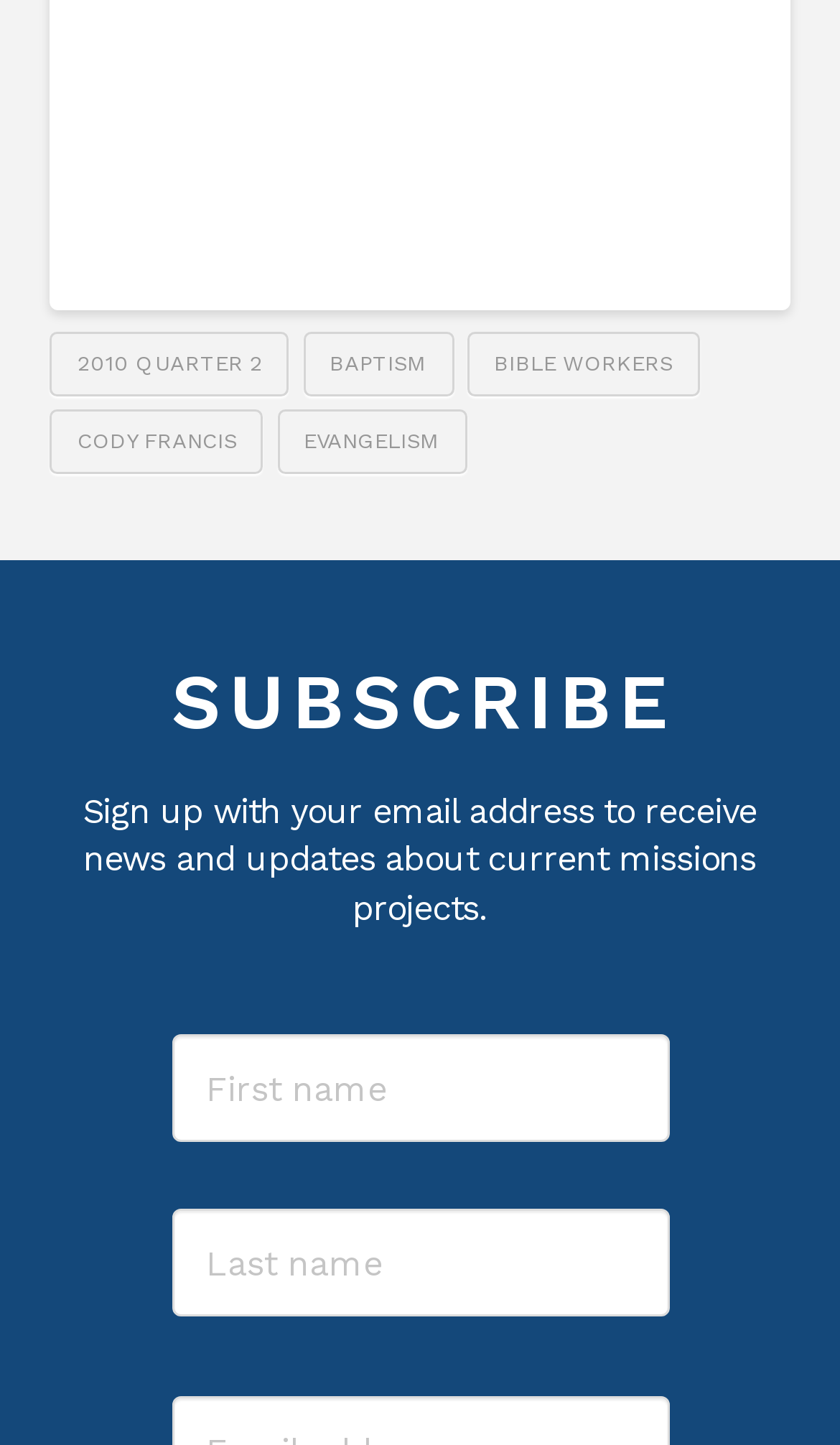Identify the bounding box of the HTML element described here: "Cody Francis". Provide the coordinates as four float numbers between 0 and 1: [left, top, right, bottom].

[0.06, 0.283, 0.314, 0.328]